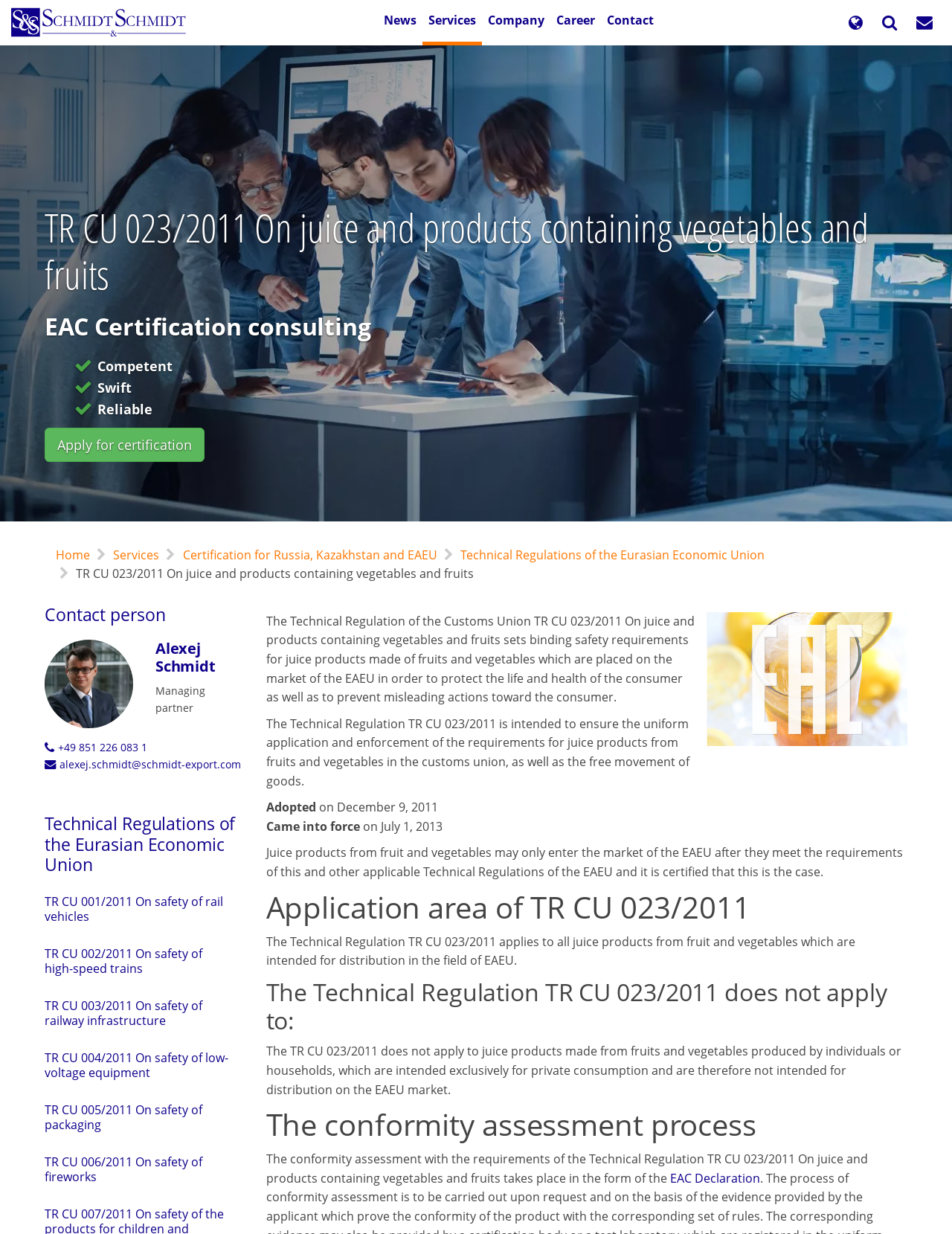Using the provided description: "Apply for certification", find the bounding box coordinates of the corresponding UI element. The output should be four float numbers between 0 and 1, in the format [left, top, right, bottom].

[0.047, 0.346, 0.215, 0.374]